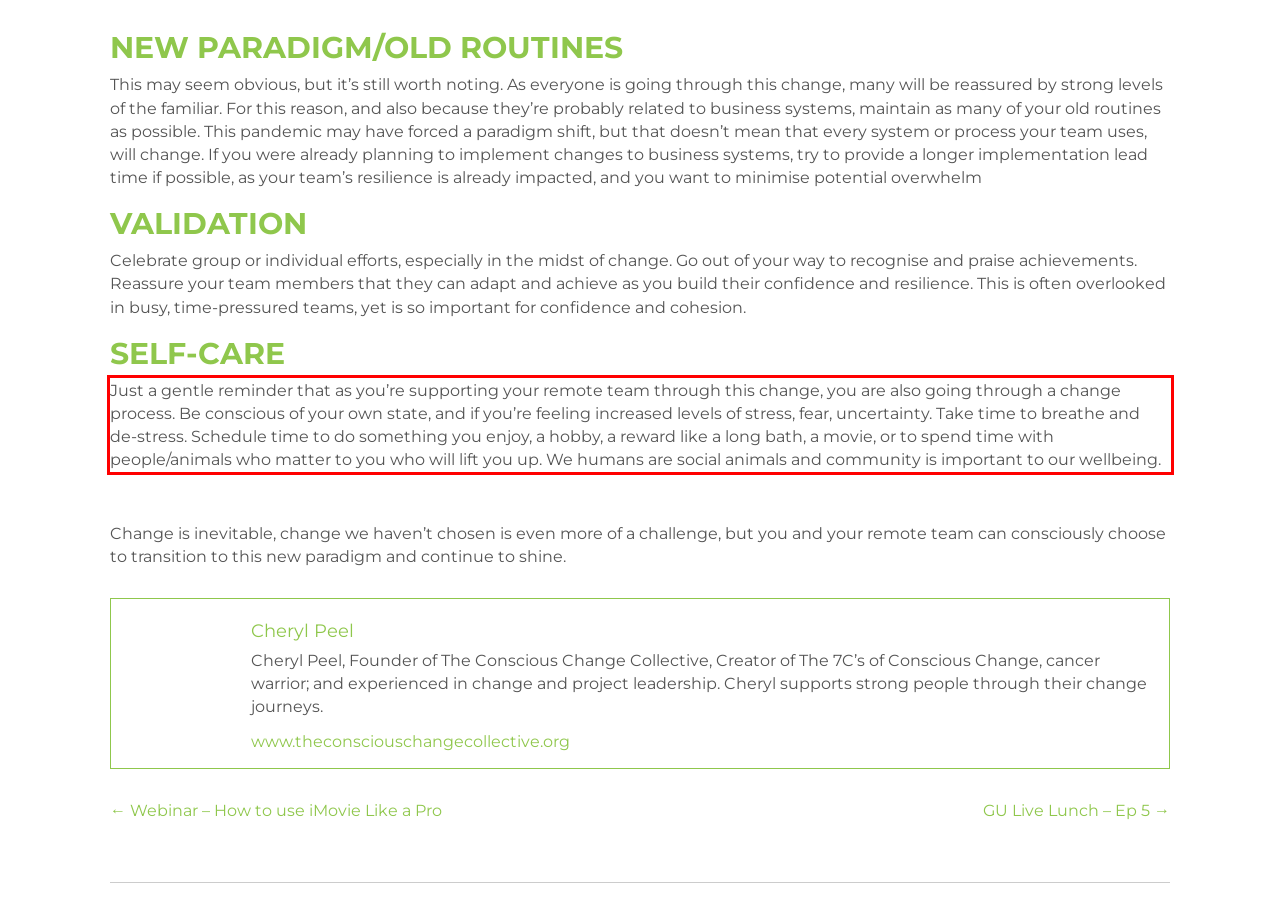Extract and provide the text found inside the red rectangle in the screenshot of the webpage.

Just a gentle reminder that as you’re supporting your remote team through this change, you are also going through a change process. Be conscious of your own state, and if you’re feeling increased levels of stress, fear, uncertainty. Take time to breathe and de-stress. Schedule time to do something you enjoy, a hobby, a reward like a long bath, a movie, or to spend time with people/animals who matter to you who will lift you up. We humans are social animals and community is important to our wellbeing.